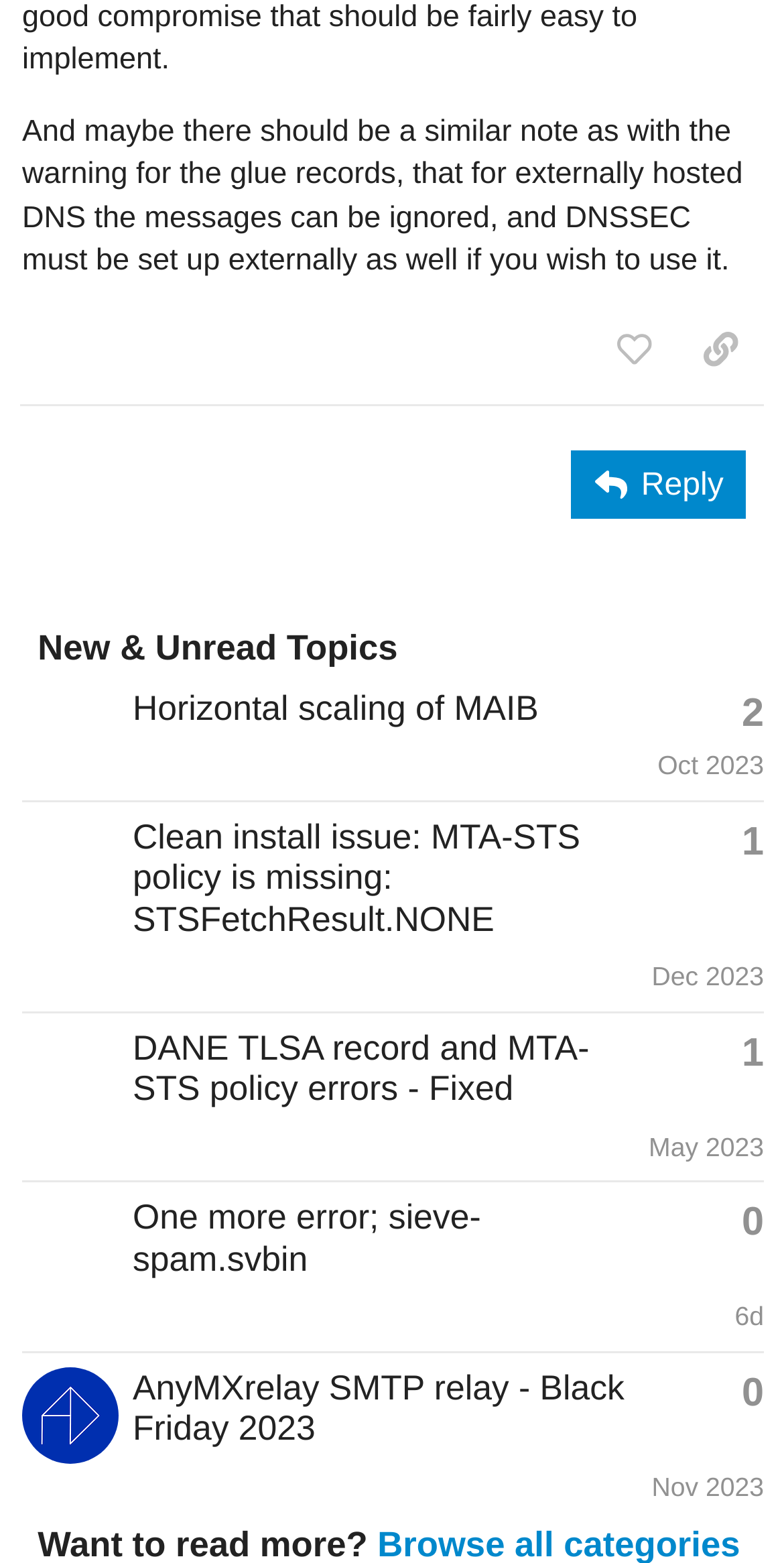Locate the bounding box coordinates of the element that should be clicked to fulfill the instruction: "Like this post".

[0.753, 0.199, 0.864, 0.248]